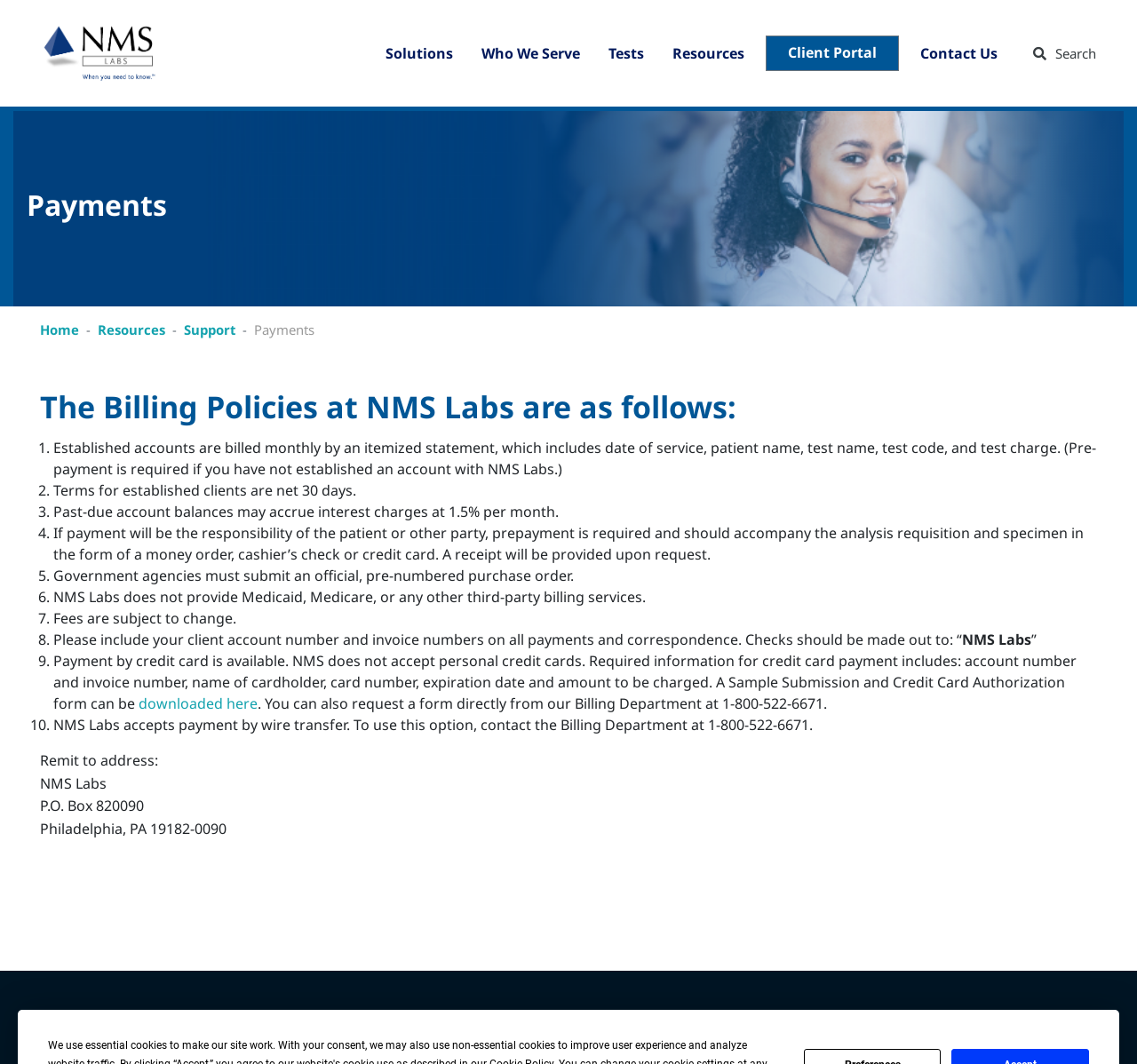Please specify the bounding box coordinates of the clickable region to carry out the following instruction: "Check out Chiu, Yi-Chieh's Flickr page". The coordinates should be four float numbers between 0 and 1, in the format [left, top, right, bottom].

None